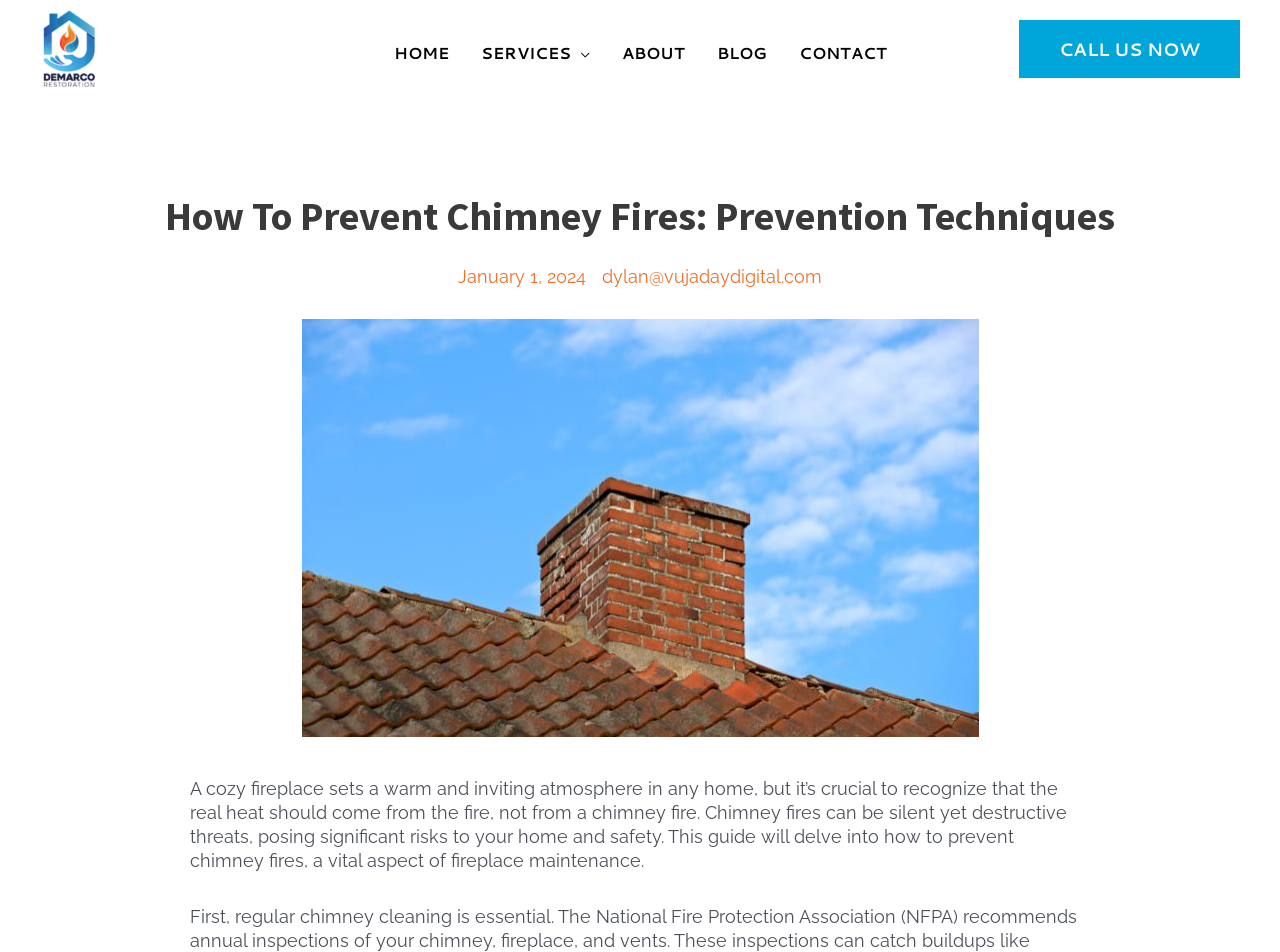Summarize the webpage with intricate details.

The webpage is about preventing chimney fires, with a comprehensive guide provided by DeMarco Restoration. At the top left corner, there is a logo of DeMarco Restoration, accompanied by a navigation menu with links to HOME, SERVICES, ABOUT, BLOG, and CONTACT. 

On the top right corner, there is a call-to-action link "CALL US NOW". Below the navigation menu, the main heading "How To Prevent Chimney Fires: Prevention Techniques" is prominently displayed. 

Underneath the heading, there are two links: one showing the date "January 1, 2024" and another showing an email address "dylan@vujadaydigital.com". 

A large image takes up most of the page, depicting a clean chimney, which is likely related to the content of the guide. 

Below the image, there is a block of text that introduces the importance of preventing chimney fires, explaining that they can be silent yet destructive threats to one's home and safety. The text also mentions that the guide will provide information on how to prevent chimney fires as part of fireplace maintenance.